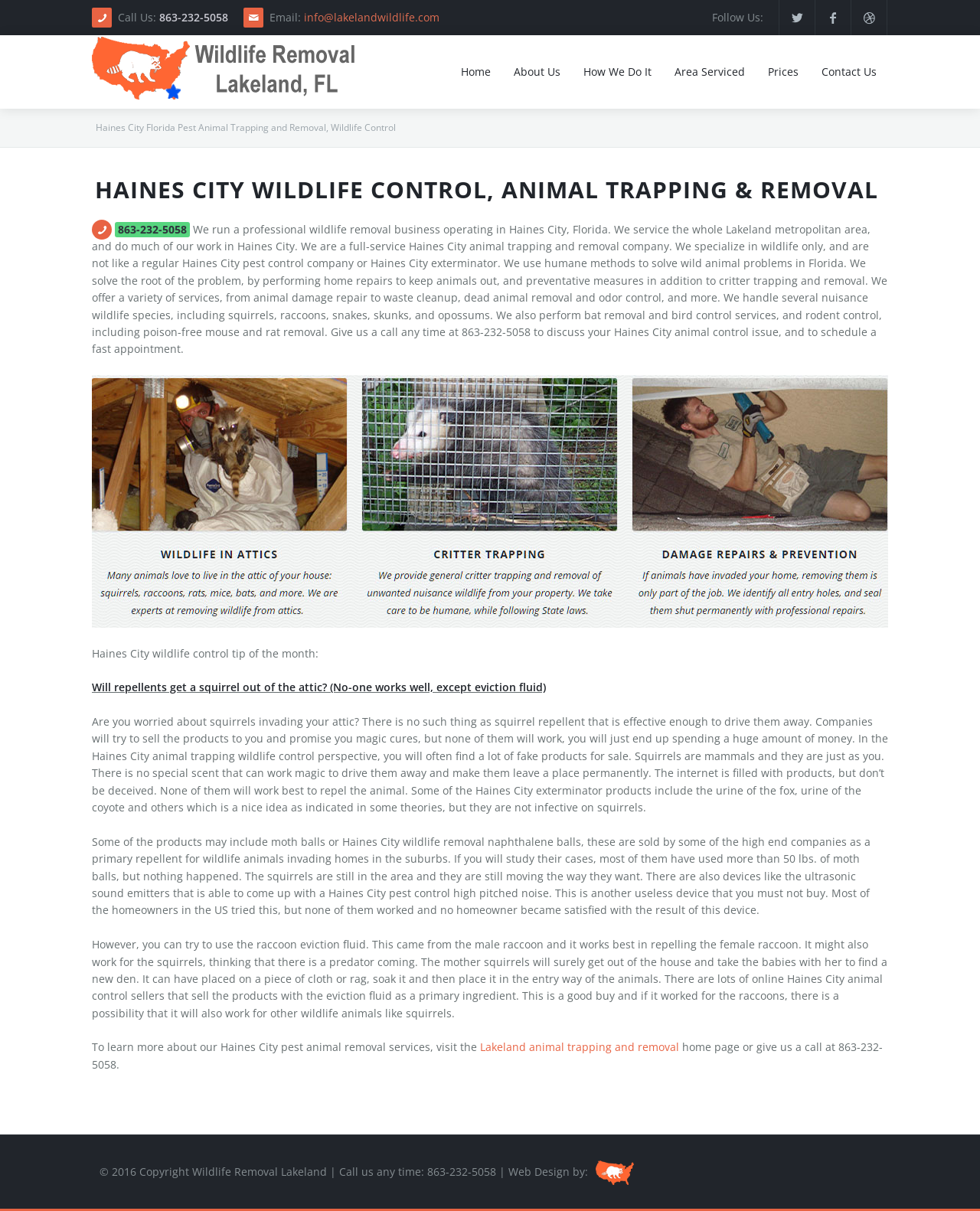Locate the bounding box coordinates of the clickable region necessary to complete the following instruction: "Search for something". Provide the coordinates in the format of four float numbers between 0 and 1, i.e., [left, top, right, bottom].

[0.094, 0.102, 0.906, 0.126]